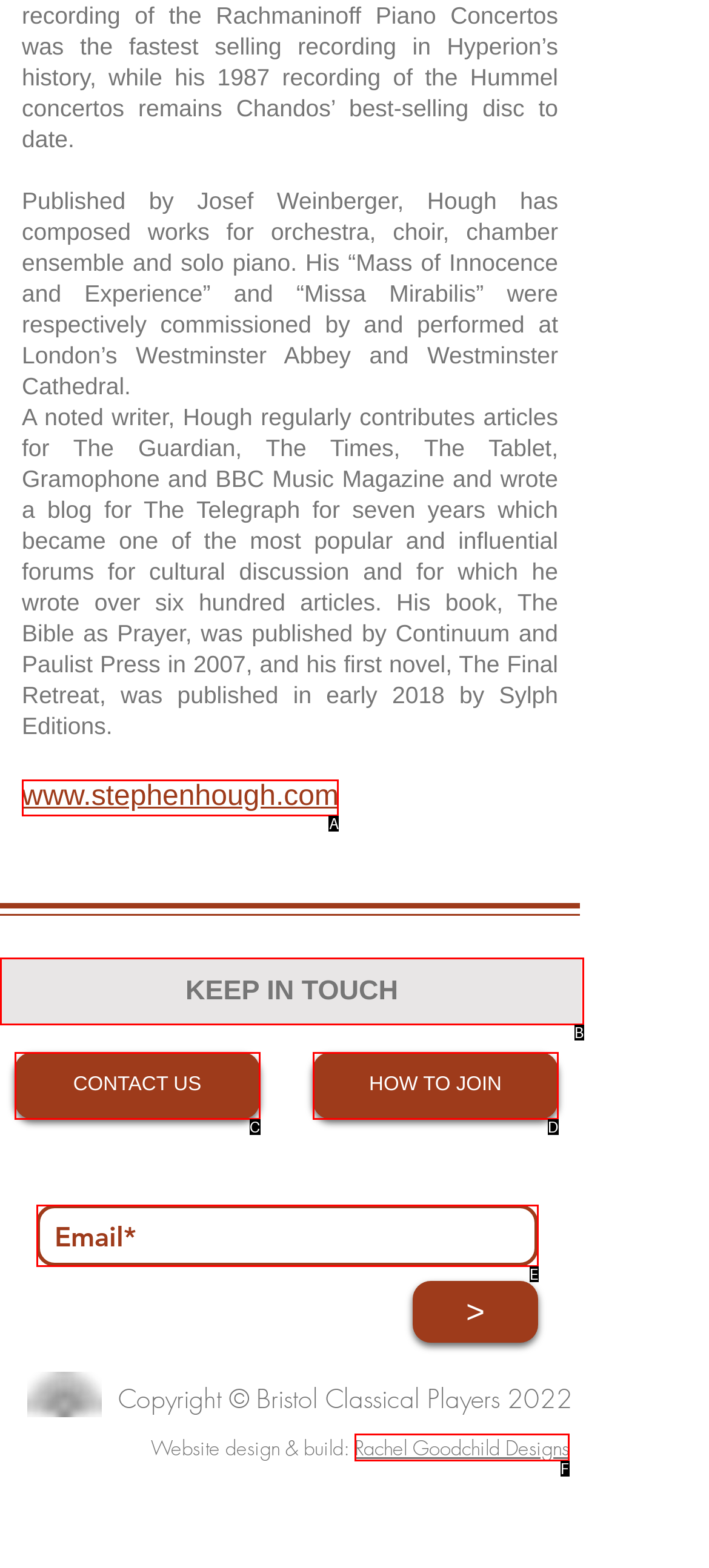Find the HTML element that corresponds to the description: CONTACT US. Indicate your selection by the letter of the appropriate option.

C